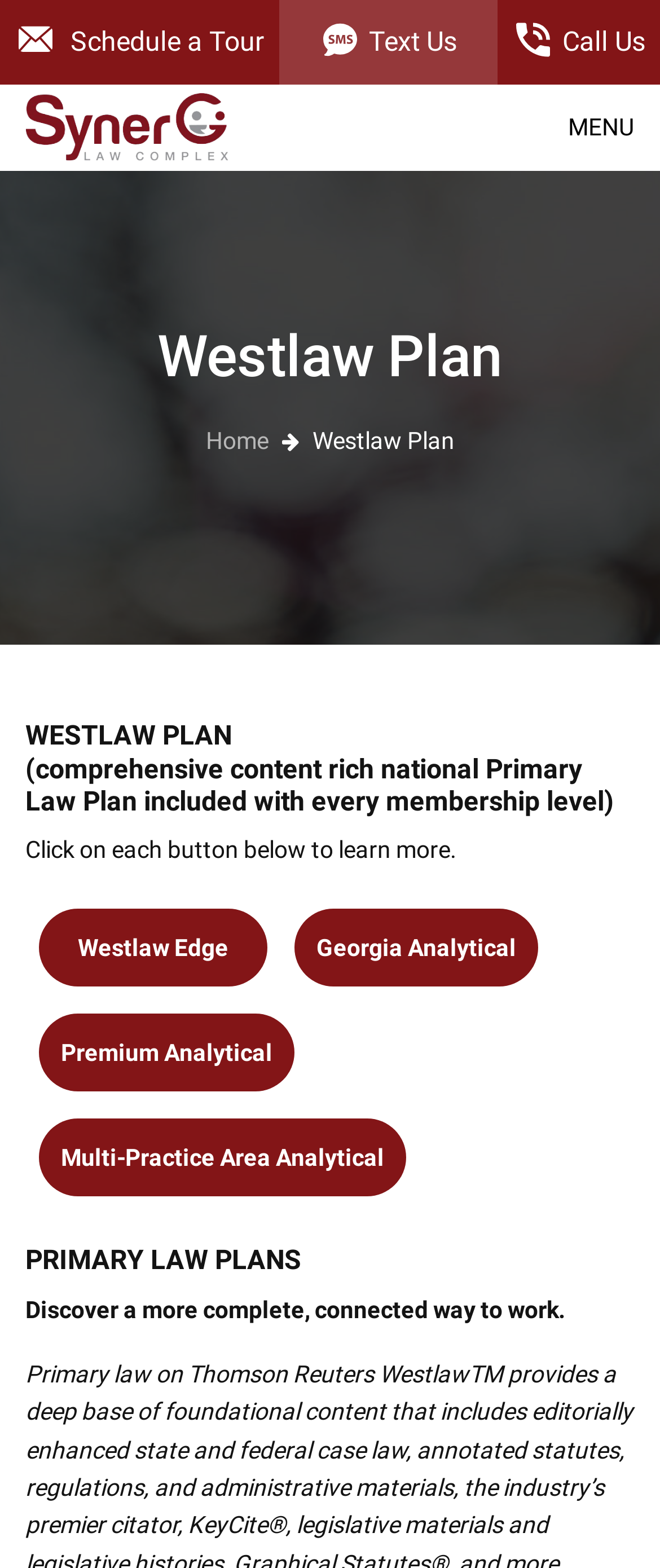Pinpoint the bounding box coordinates of the area that should be clicked to complete the following instruction: "Schedule a tour". The coordinates must be given as four float numbers between 0 and 1, i.e., [left, top, right, bottom].

[0.01, 0.0, 0.412, 0.054]